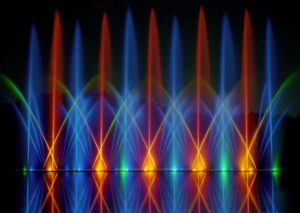Generate an in-depth description of the image.

The image showcases a stunning bespoke water and light fountain display, characterized by vibrant jets of water illuminated in a spectrum of colors, including radiant blues, reds, and greens. The carefully choreographed streams of water create a mesmerizing pattern, arching elegantly before cascading back down. Reflections on the water's surface amplify the visual impact, transforming the experience into a captivating spectacle. This particular design exemplifies the artistry and engineering that can be achieved with bespoke water features, making it ideal for entertainment venues, large parks, or special events, as highlighted by Liquid Fireworks. The ability of such fountains to synchronize with music adds an additional layer of enchantment, promising unforgettable moments for audiences.